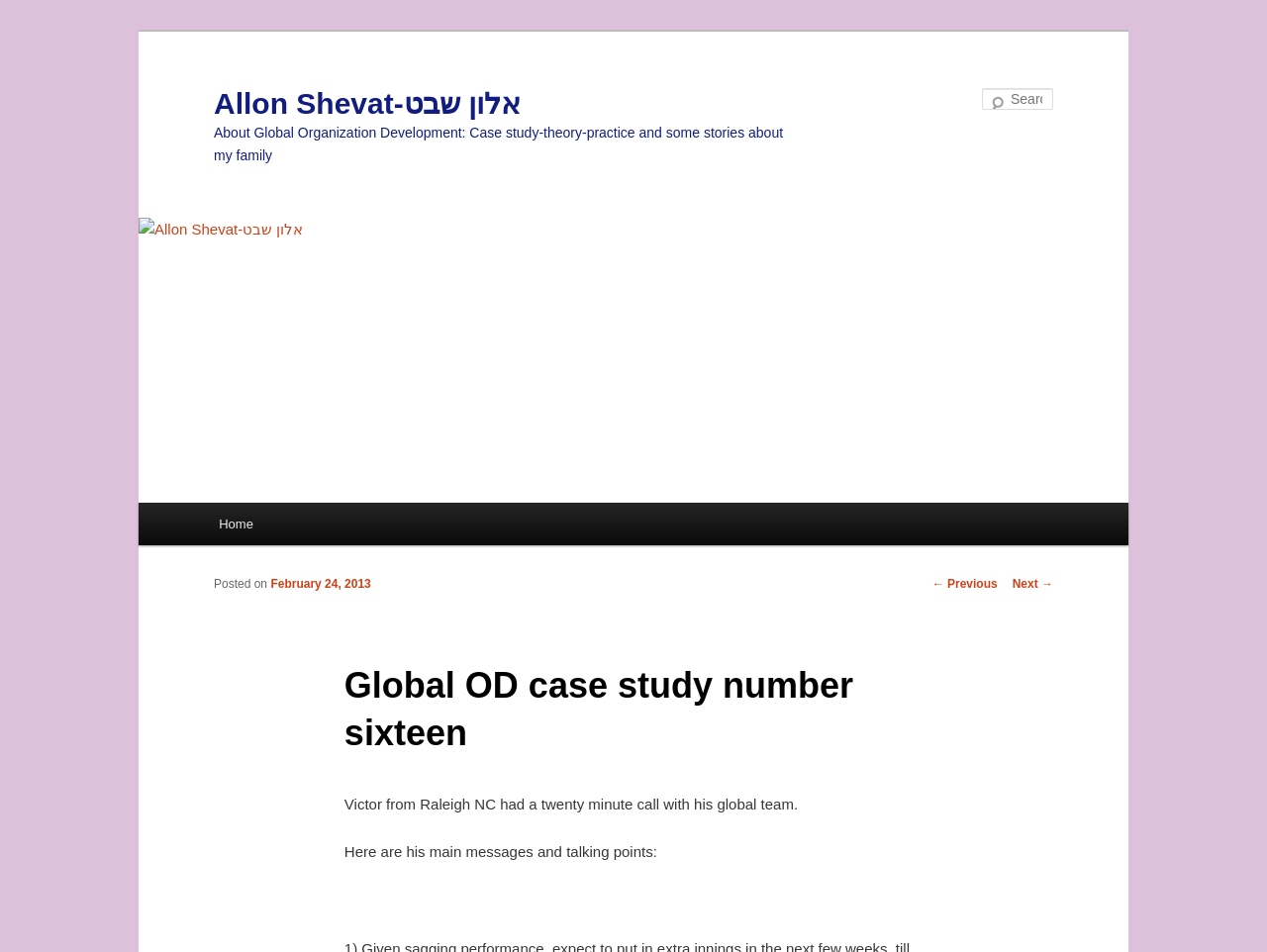Is there a main menu on the page?
Kindly offer a comprehensive and detailed response to the question.

I found the answer by looking at the heading element with the text 'Main menu'. This element is located near link elements with text 'Home', '← Previous', and 'Next →', which suggests that it is a main menu.